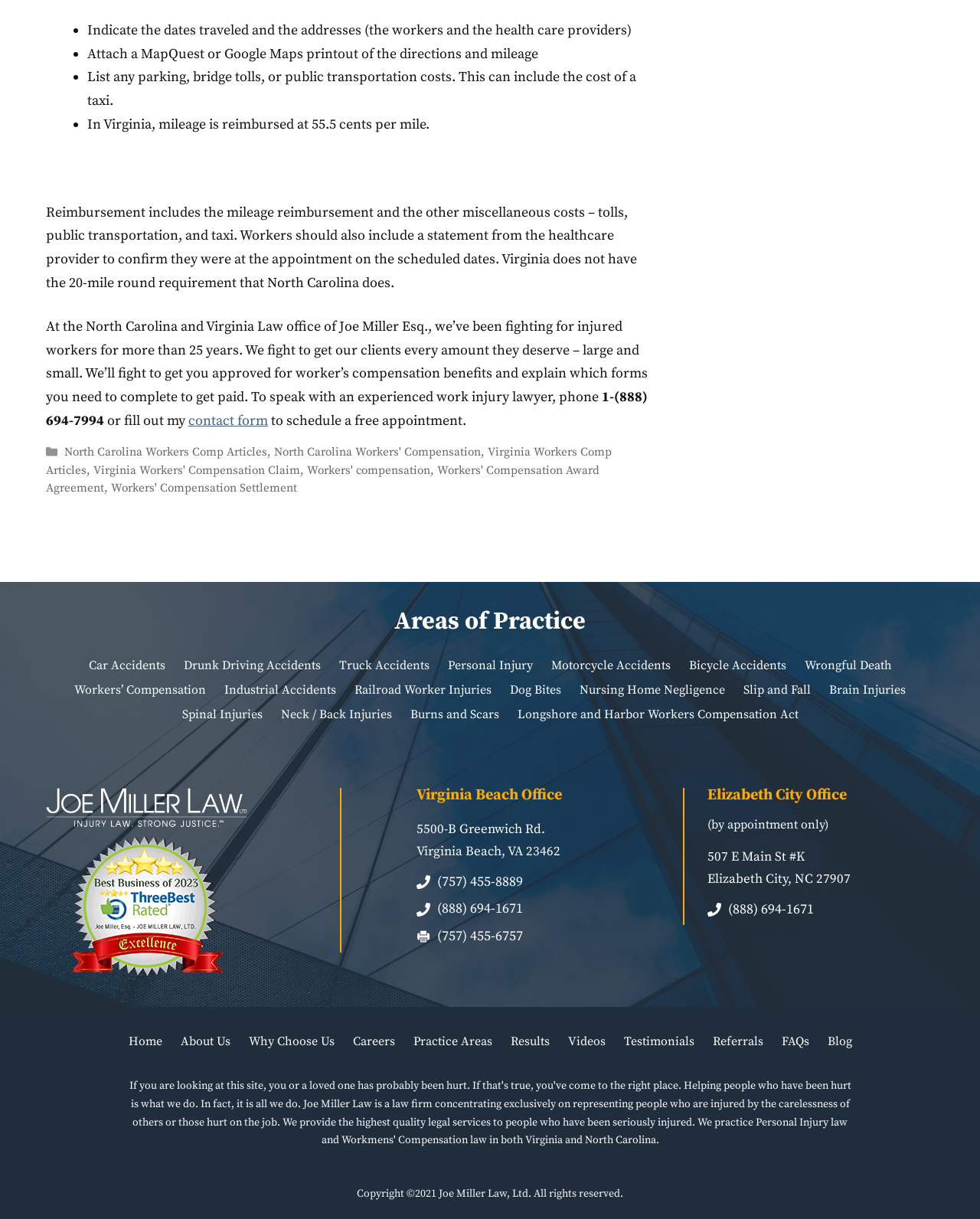What is the purpose of attaching a MapQuest or Google Maps printout? Examine the screenshot and reply using just one word or a brief phrase.

Directions and mileage